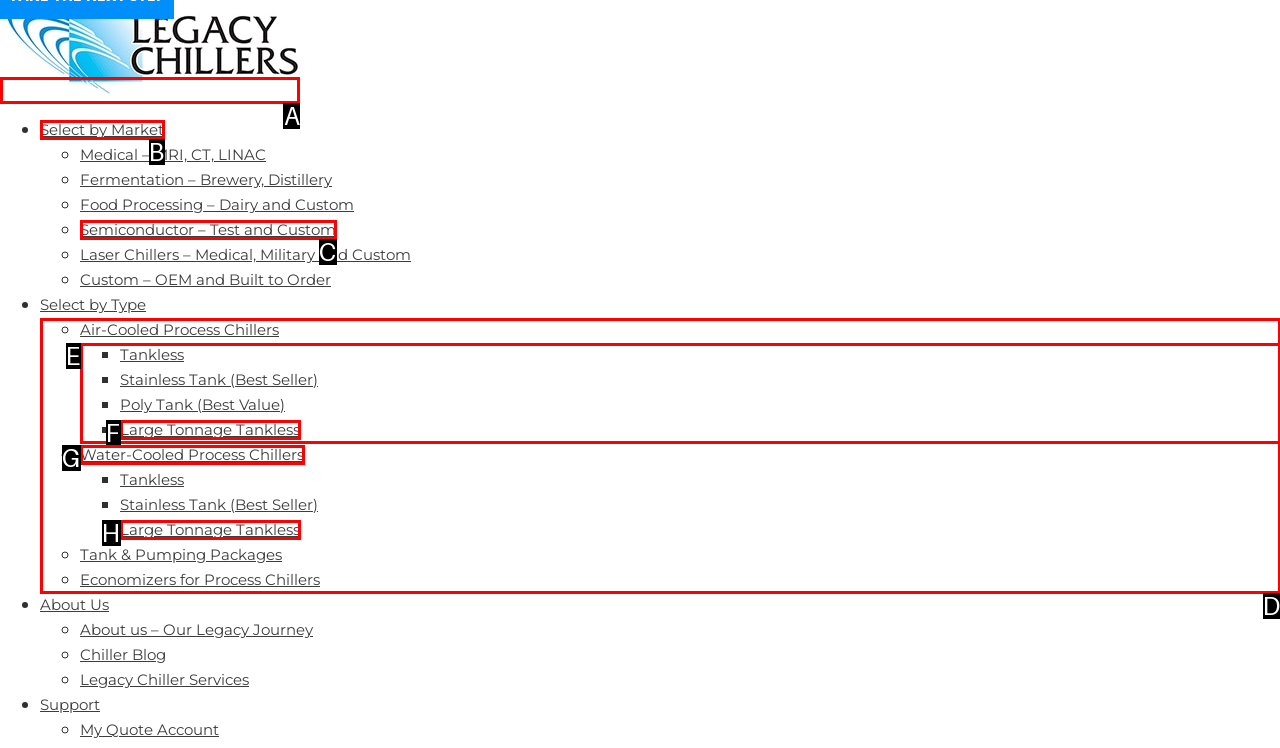Which UI element's letter should be clicked to achieve the task: Explore Legacy Chillers, Inc.
Provide the letter of the correct choice directly.

A